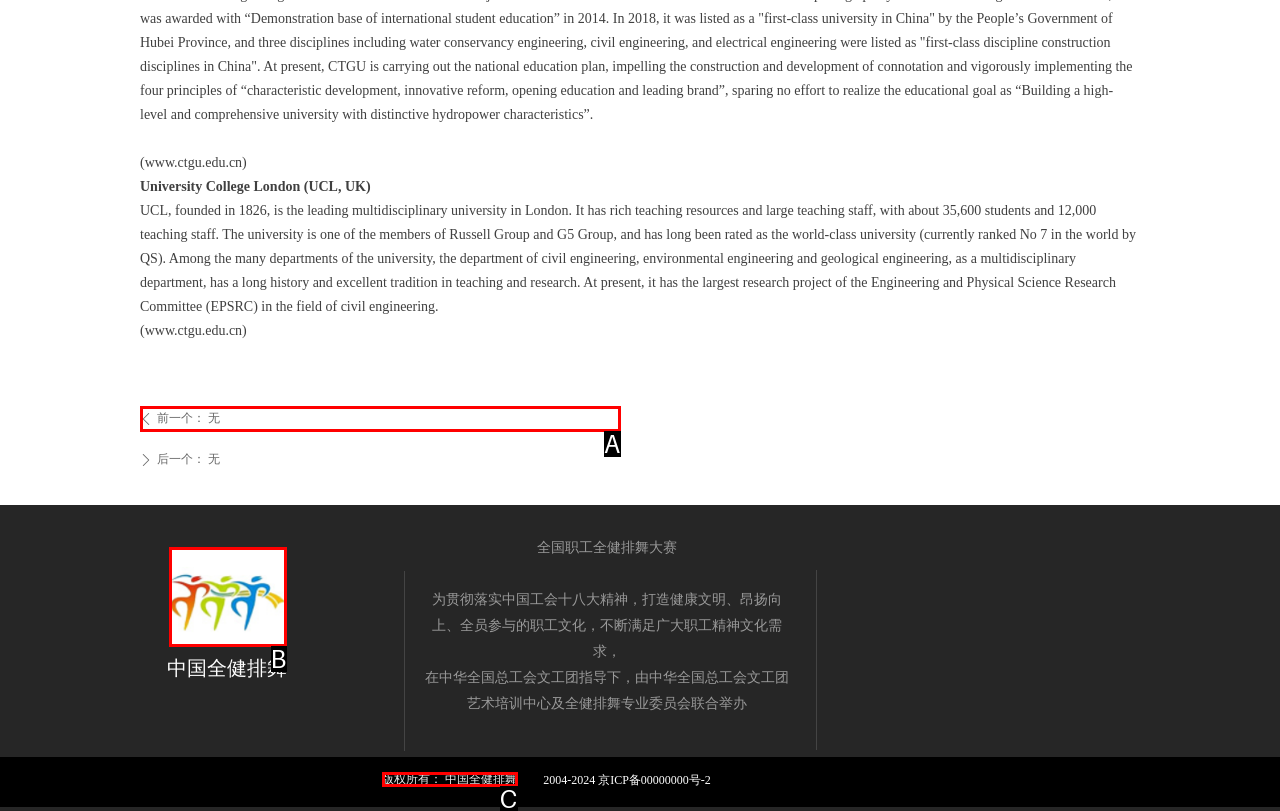Determine the HTML element that best matches this description: alt="LOGO" title="LOGO" from the given choices. Respond with the corresponding letter.

B